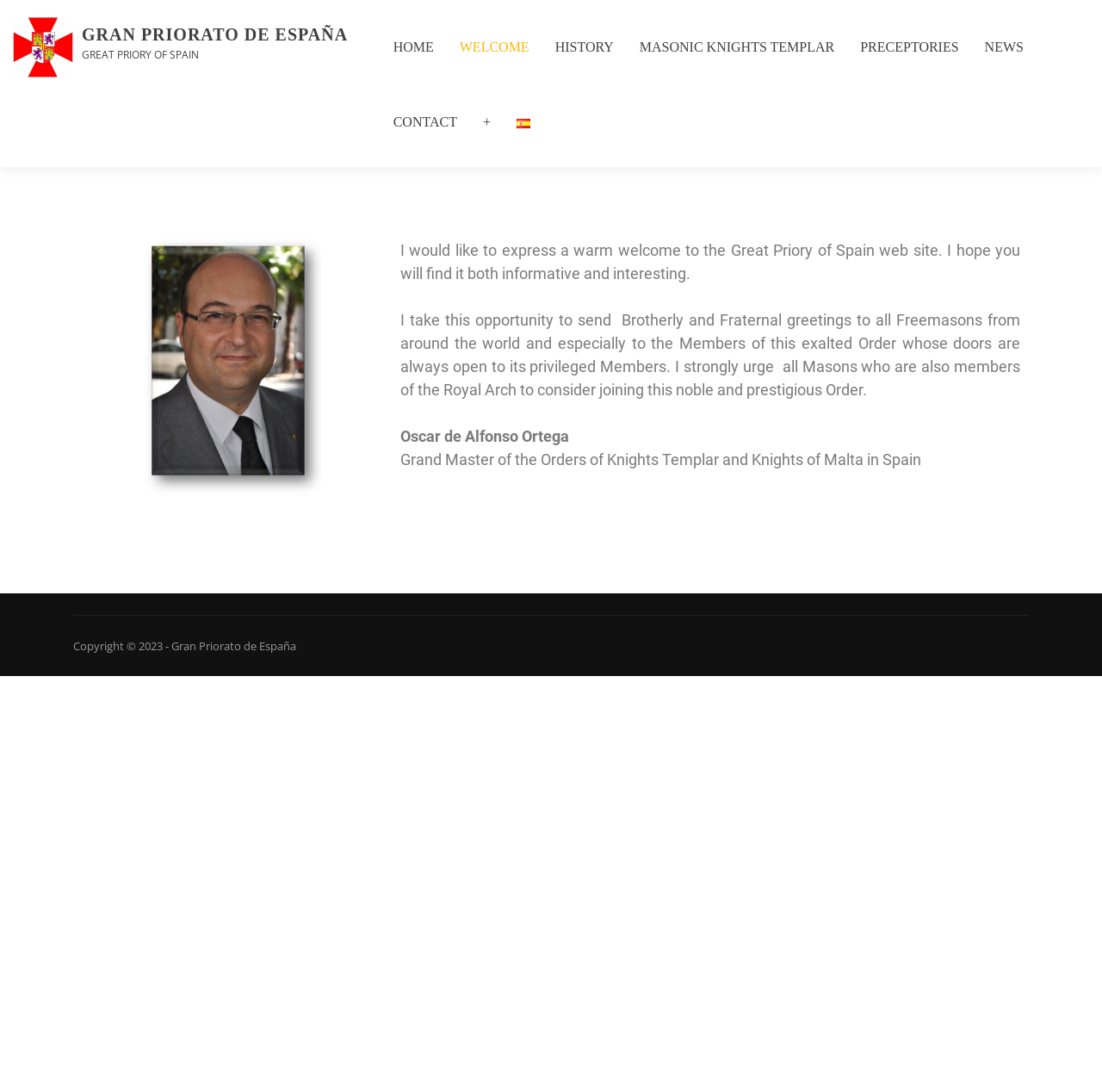Predict the bounding box coordinates of the area that should be clicked to accomplish the following instruction: "Read the 'Introduction: The Rise of On-Demand Liquor Delivery' article". The bounding box coordinates should consist of four float numbers between 0 and 1, i.e., [left, top, right, bottom].

None